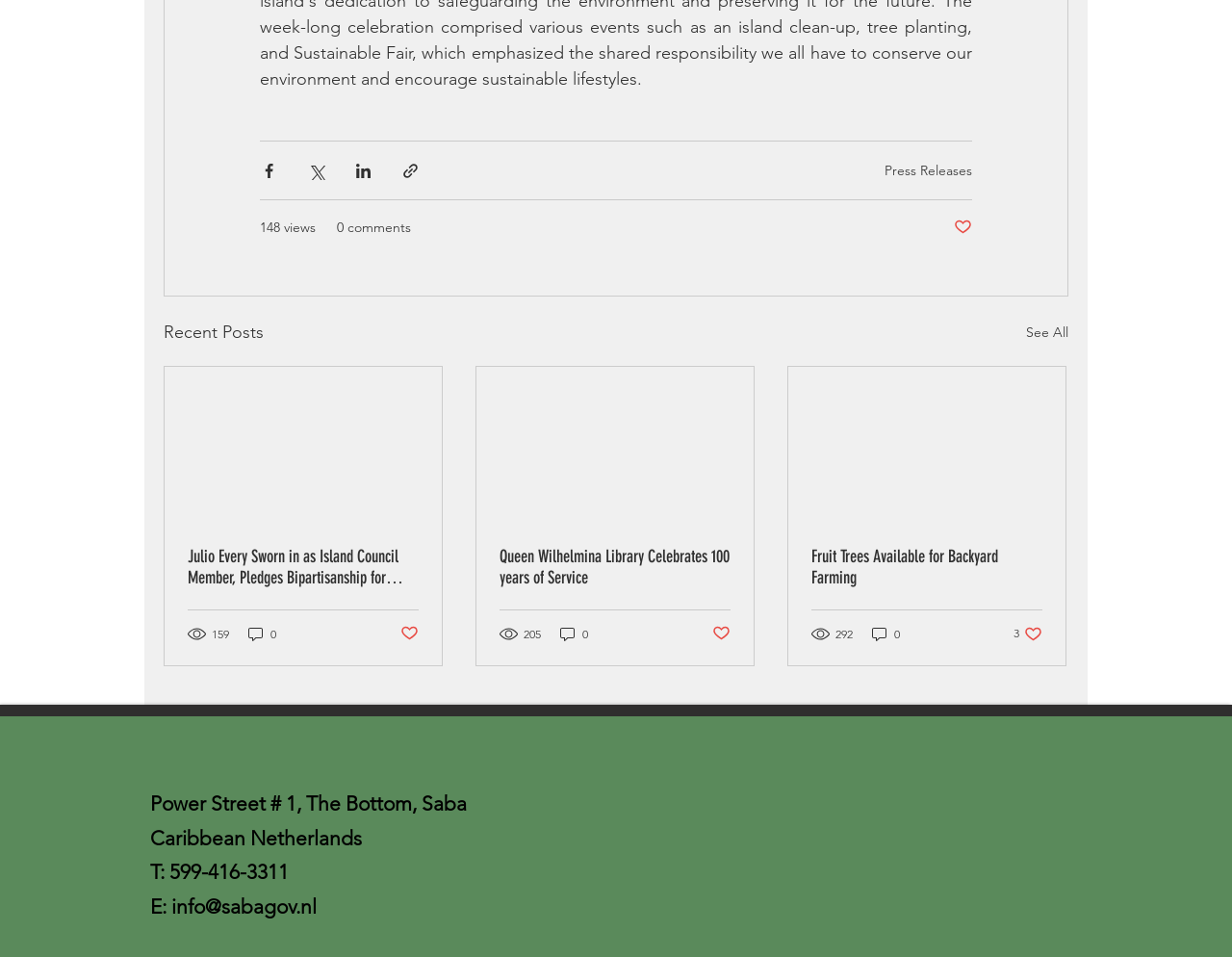Determine the bounding box coordinates of the clickable element necessary to fulfill the instruction: "Like the third post". Provide the coordinates as four float numbers within the 0 to 1 range, i.e., [left, top, right, bottom].

[0.823, 0.652, 0.846, 0.672]